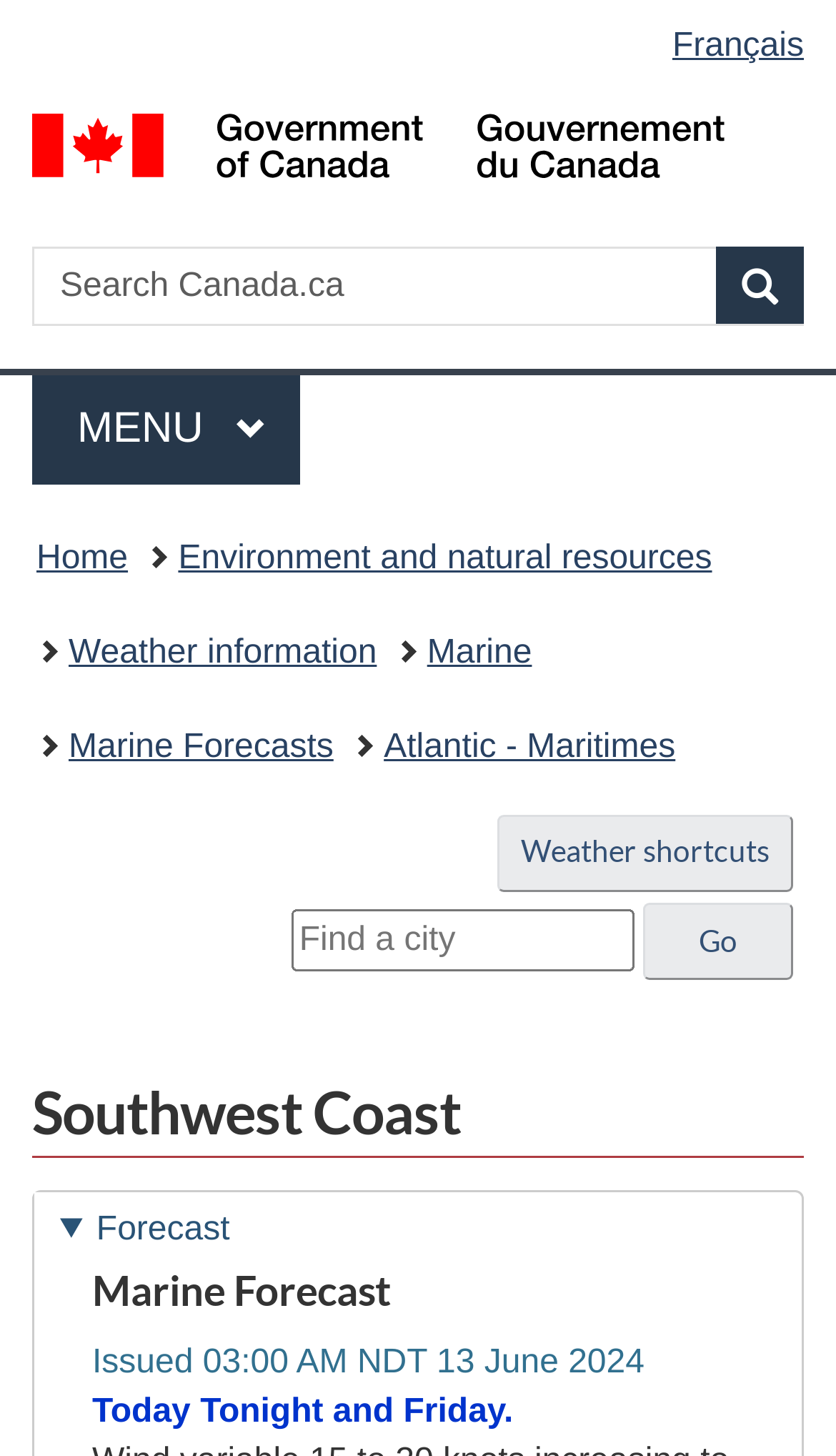Determine the bounding box coordinates of the region I should click to achieve the following instruction: "Expand menu". Ensure the bounding box coordinates are four float numbers between 0 and 1, i.e., [left, top, right, bottom].

[0.038, 0.258, 0.36, 0.332]